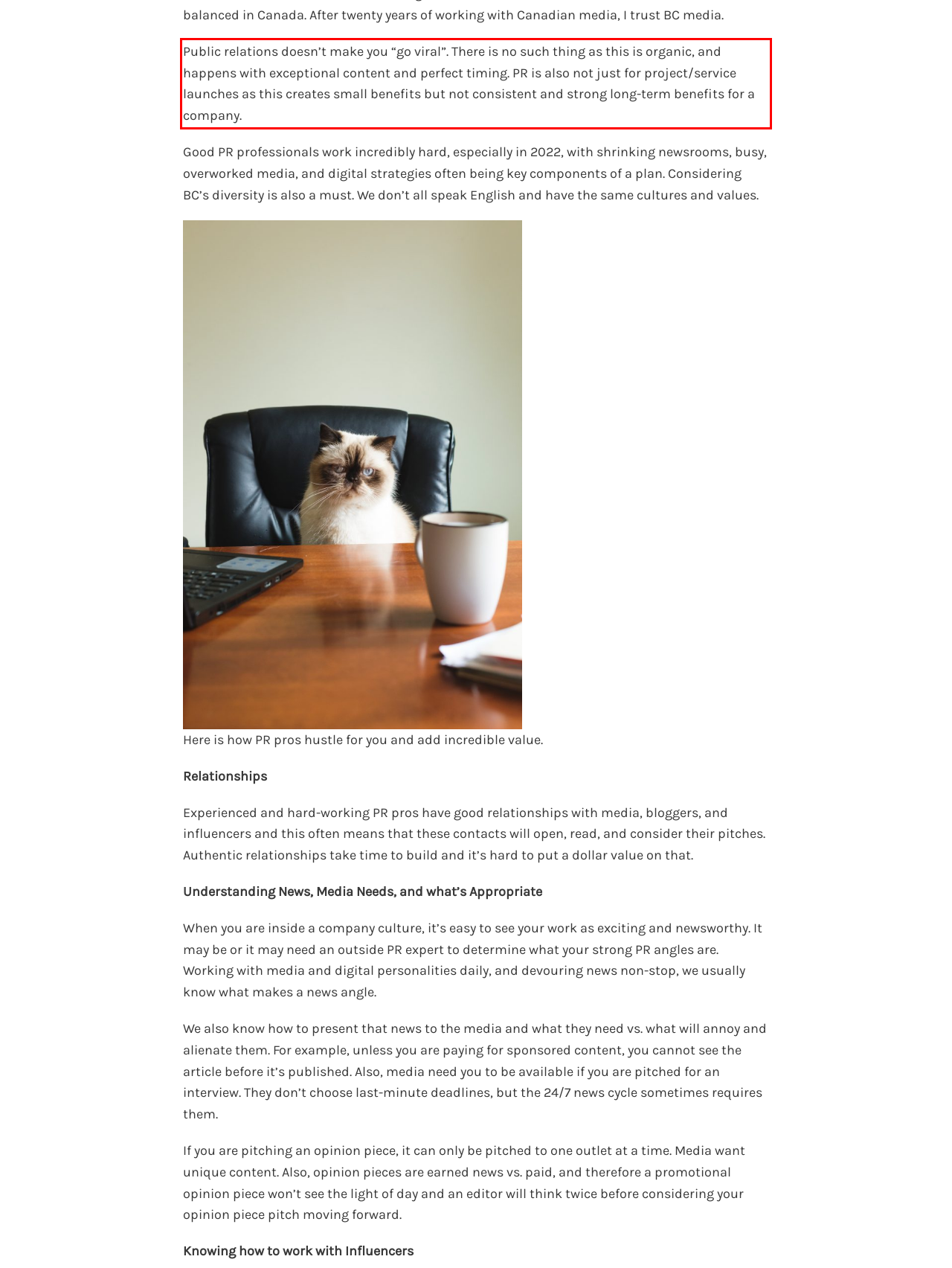Look at the provided screenshot of the webpage and perform OCR on the text within the red bounding box.

Public relations doesn’t make you “go viral”. There is no such thing as this is organic, and happens with exceptional content and perfect timing. PR is also not just for project/service launches as this creates small benefits but not consistent and strong long-term benefits for a company.